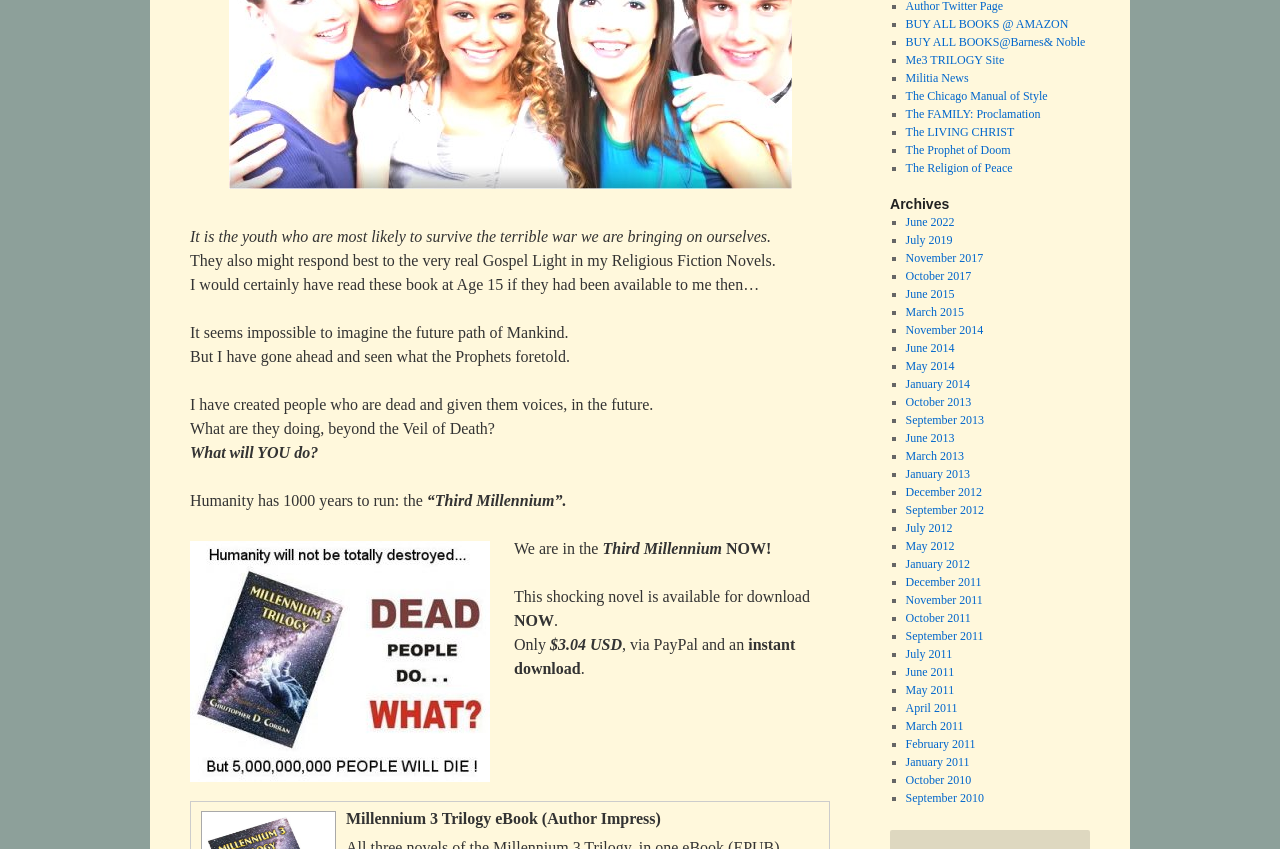Locate the bounding box of the UI element described in the following text: "The LIVING CHRIST".

[0.707, 0.147, 0.792, 0.164]